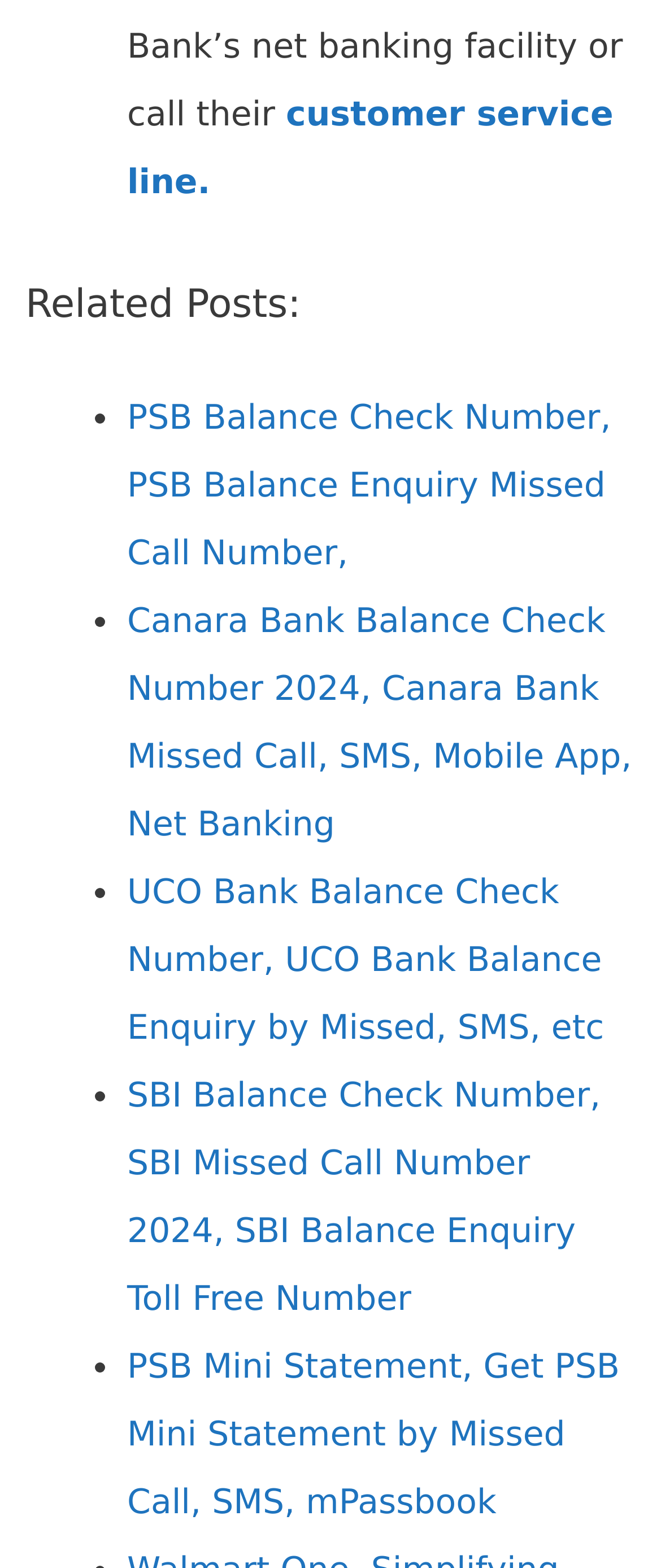Consider the image and give a detailed and elaborate answer to the question: 
What is the purpose of the customer service line?

The link 'customer service line' is provided at the top of the webpage, indicating that it is a point of contact for customers to reach out to the service provider for assistance or inquiries.